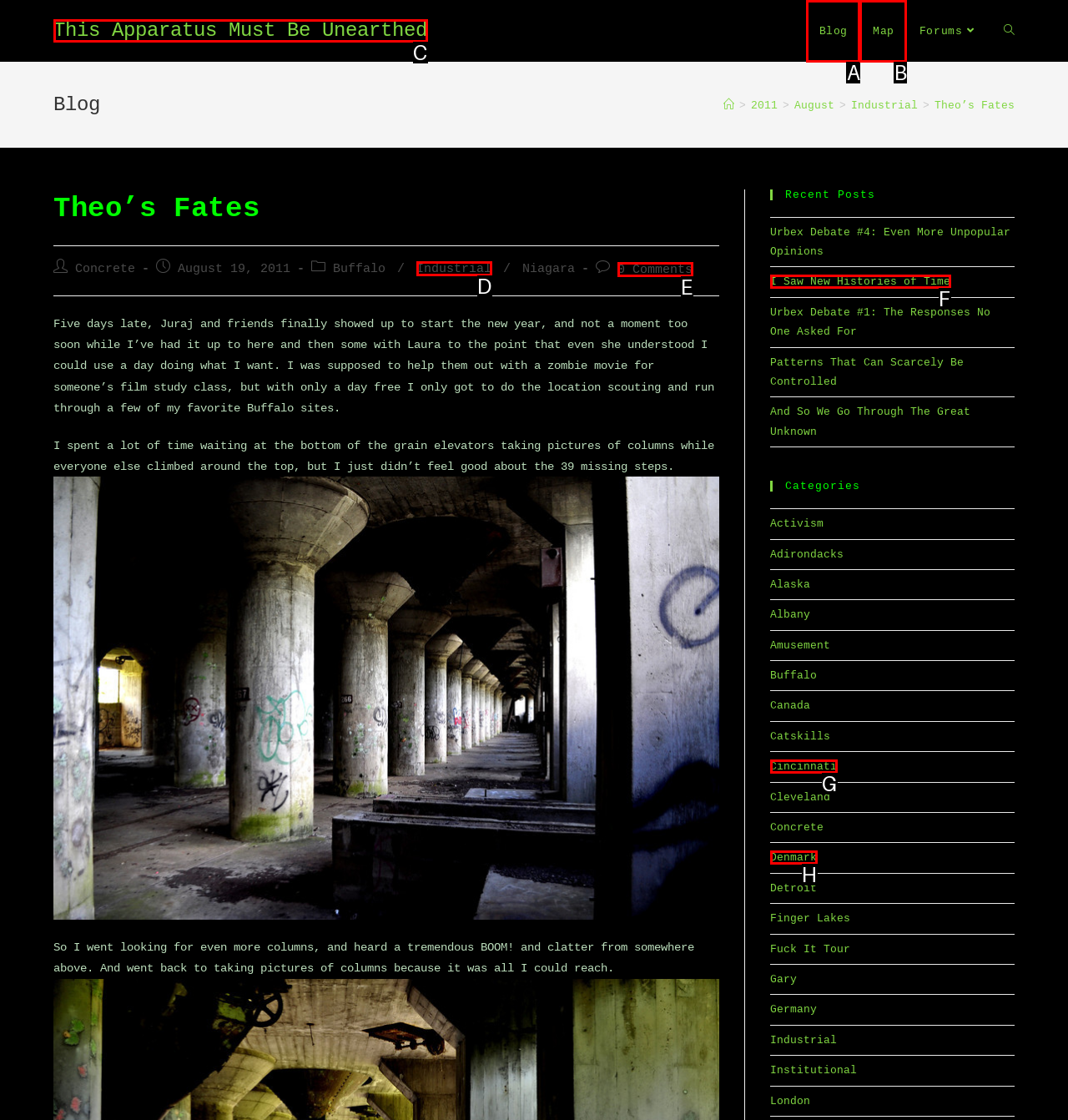Tell me which one HTML element best matches the description: Contact
Answer with the option's letter from the given choices directly.

None